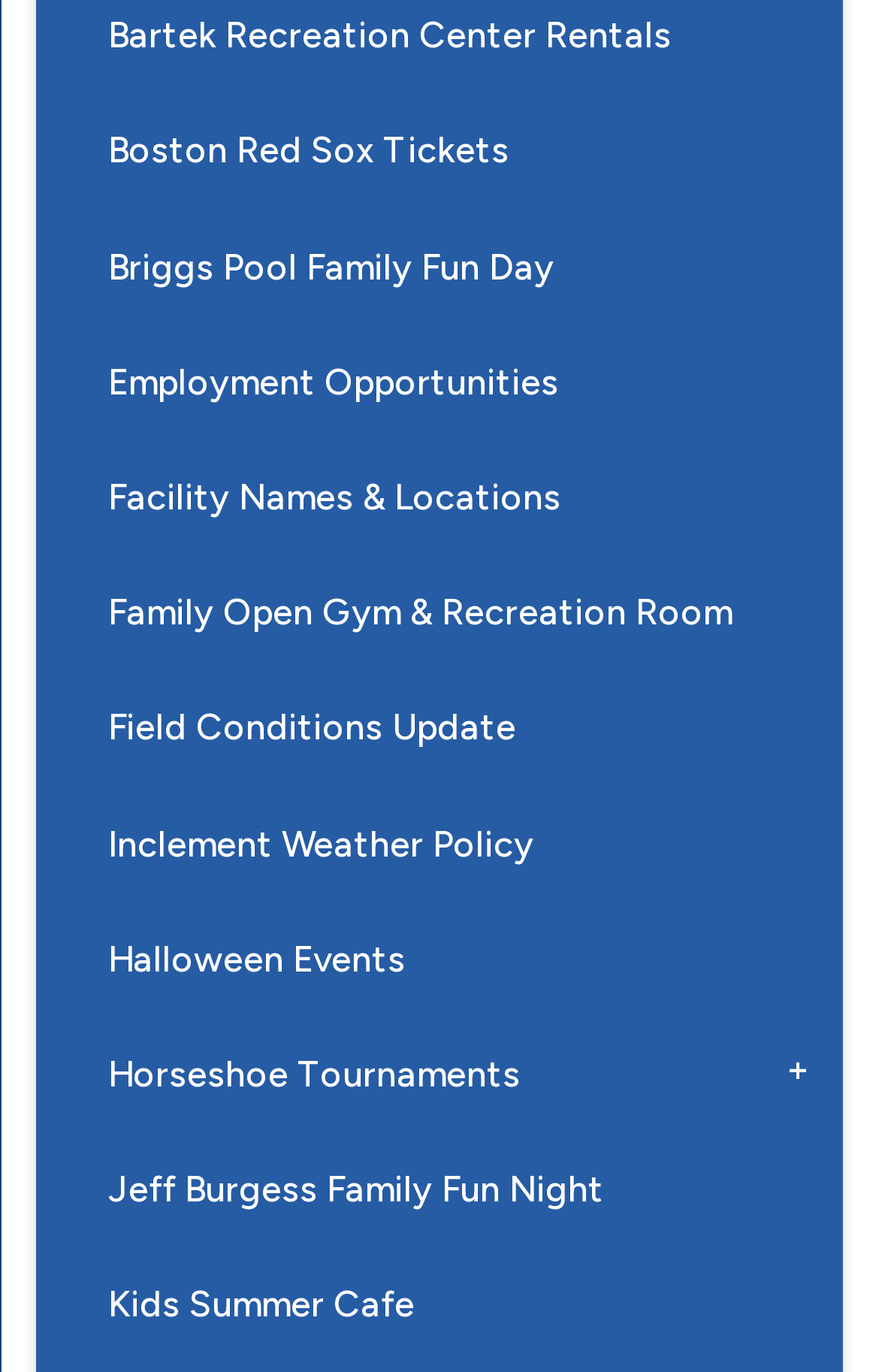Identify the bounding box coordinates of the element that should be clicked to fulfill this task: "Explore Employment Opportunities". The coordinates should be provided as four float numbers between 0 and 1, i.e., [left, top, right, bottom].

[0.041, 0.237, 0.959, 0.321]